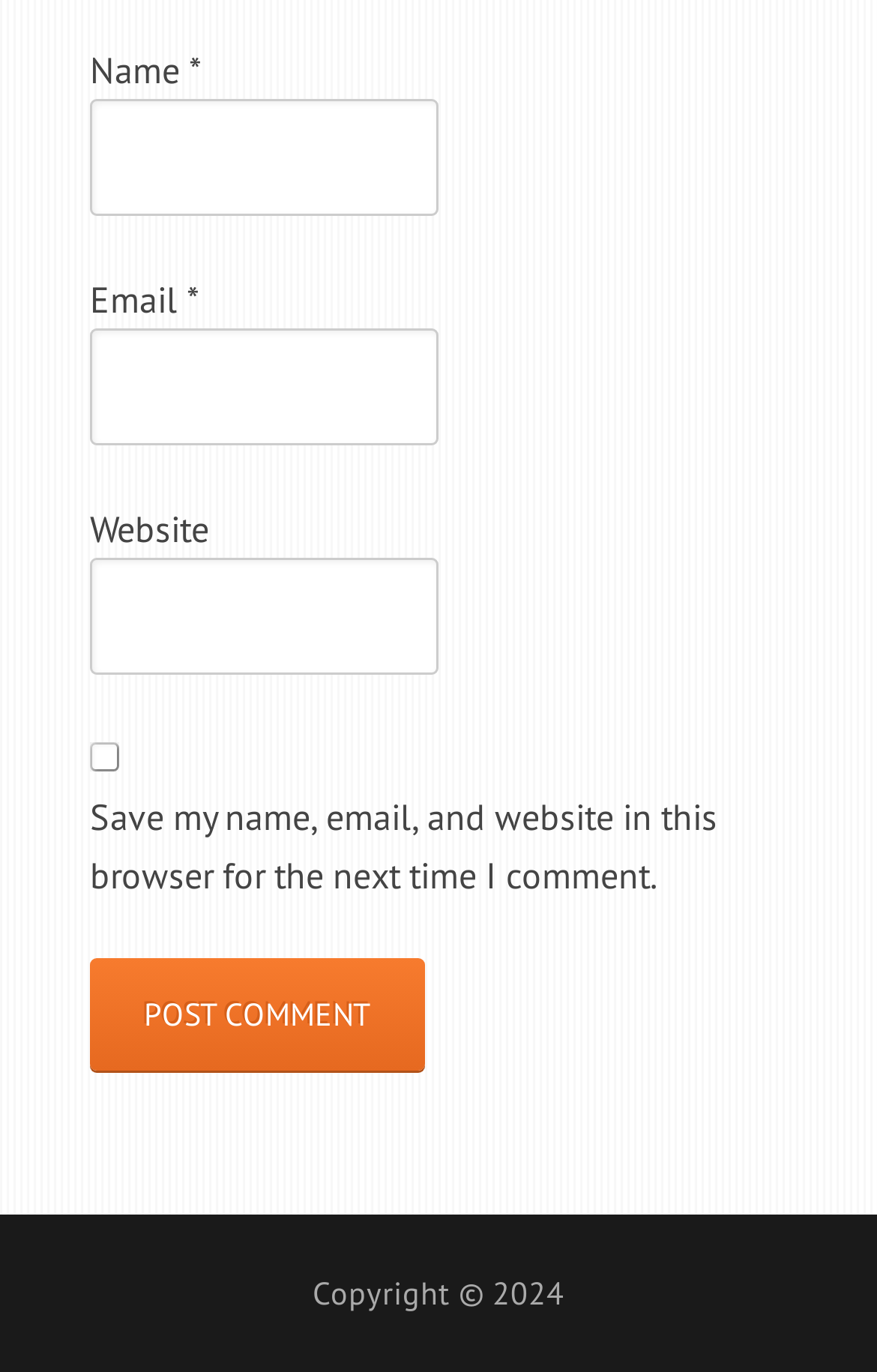Reply to the question with a brief word or phrase: What is the copyright year?

2024